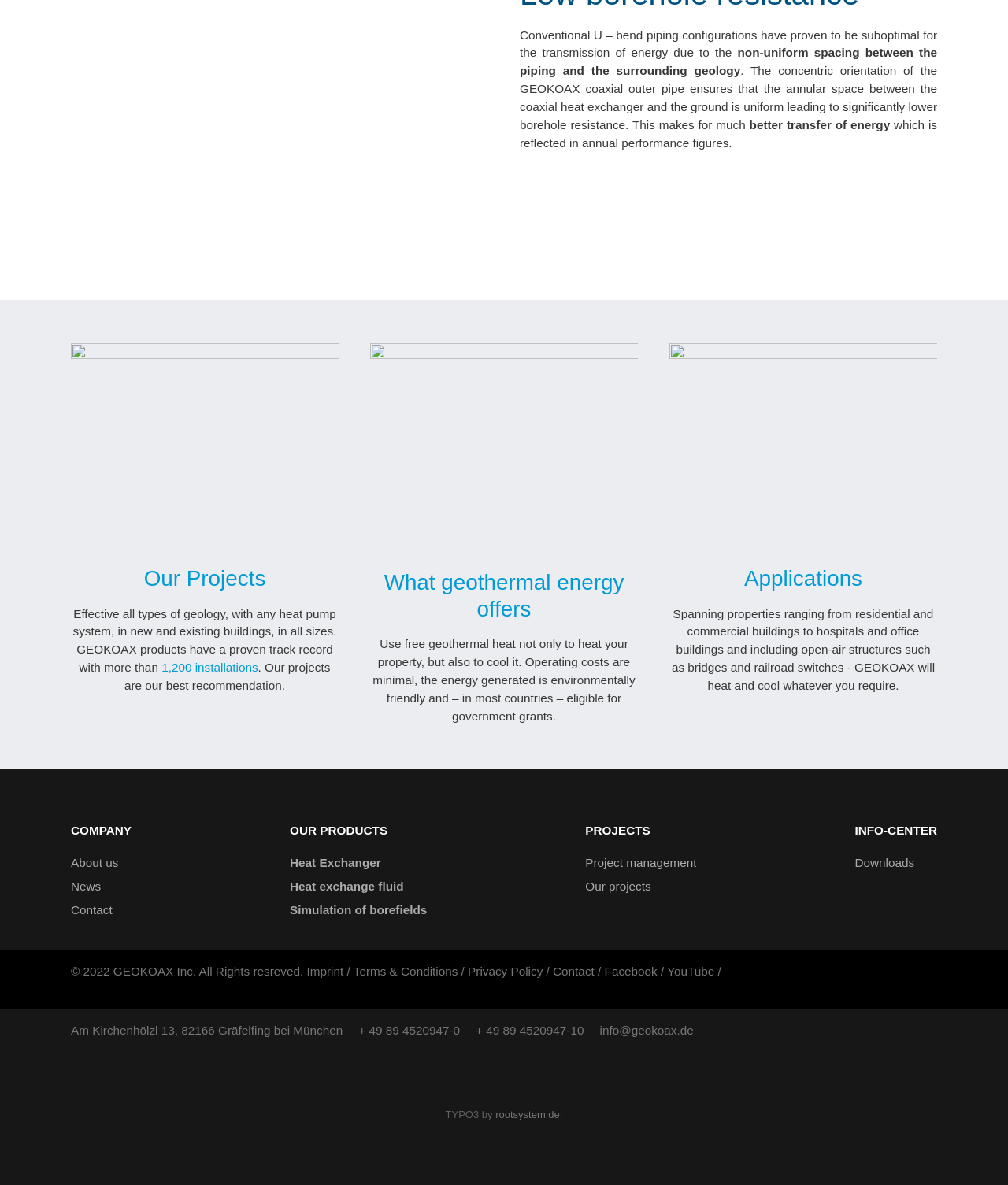Locate the bounding box coordinates of the element that needs to be clicked to carry out the instruction: "Click the 'Next' button". The coordinates should be given as four float numbers ranging from 0 to 1, i.e., [left, top, right, bottom].

[0.852, 0.29, 0.93, 0.461]